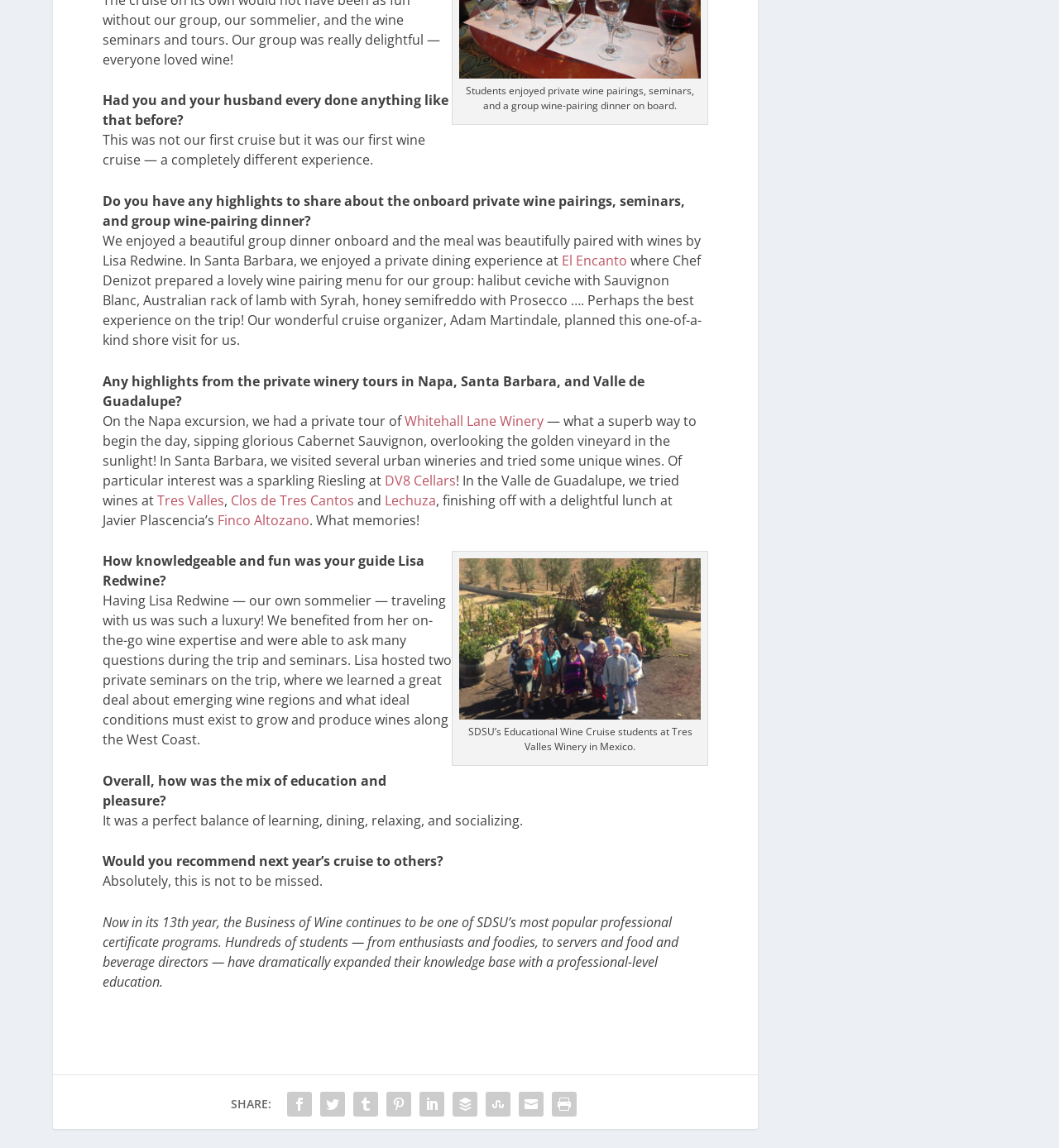Could you locate the bounding box coordinates for the section that should be clicked to accomplish this task: "Learn more about DV8 Cellars".

[0.363, 0.401, 0.43, 0.417]